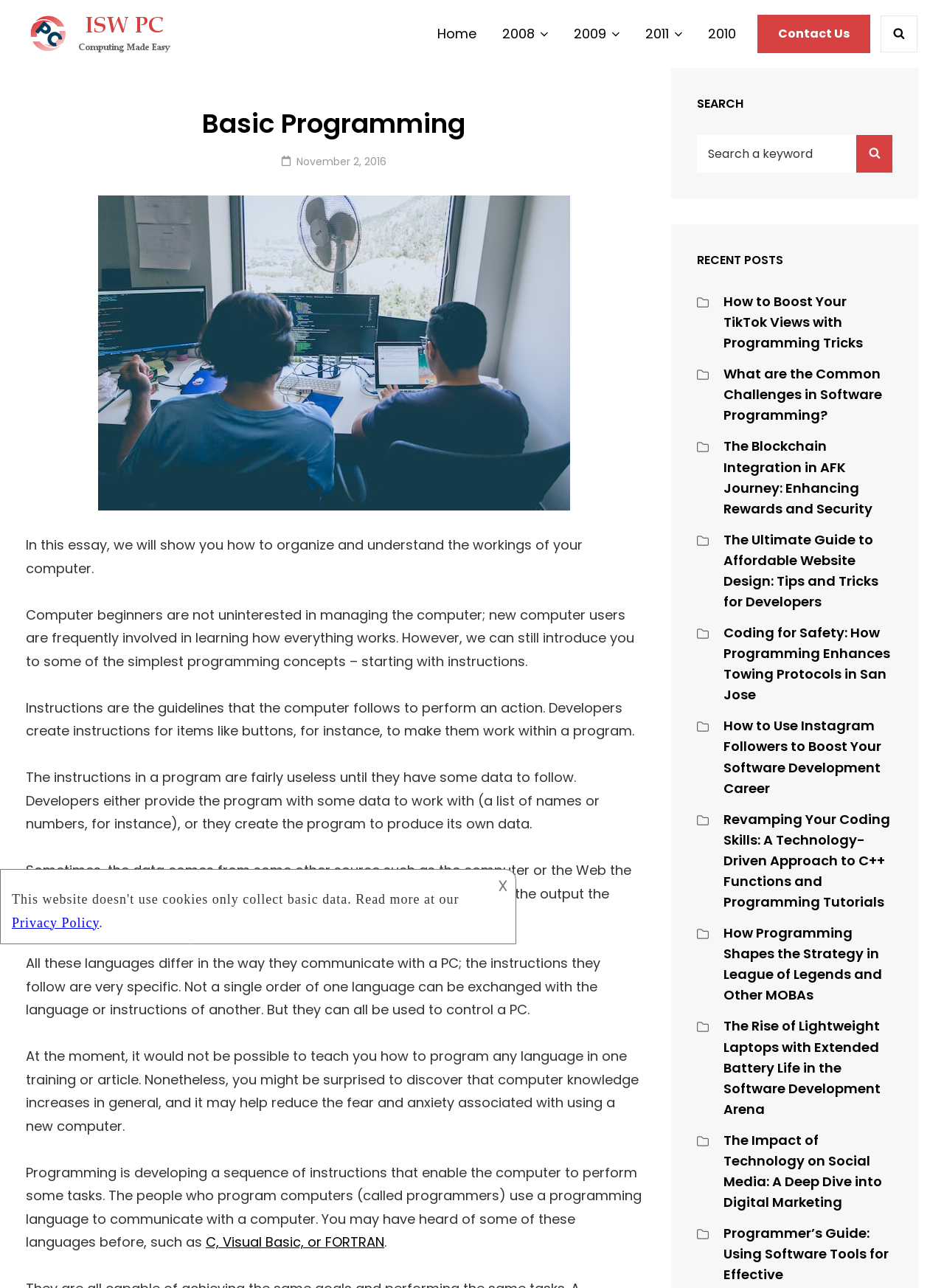Look at the image and answer the question in detail:
How many recent posts are listed?

The recent posts are listed in the right-hand sidebar of the webpage. By counting the links, we can see that there are 9 recent posts listed, with titles such as 'How to Boost Your TikTok Views with Programming Tricks' and 'The Rise of Lightweight Laptops with Extended Battery Life in the Software Development Arena'.